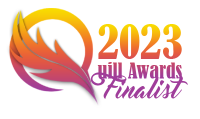Explain the image with as much detail as possible.

This image proudly displays the "2023 Quill Awards Finalist" emblem, characterized by vibrant colors of orange, yellow, and pink. The design features an artistic feather that symbolizes creativity and excellence in writing. The text "2023 Quill Awards" is prominently featured in bold letters, indicating the year of the awards, while the word "Finalist" is elegantly scripted, showcasing the achievement of being recognized in this prestigious literary competition. This award signifies outstanding contributions to the field of literature, presenting a mark of honor for writers who have made significant impacts in their work.